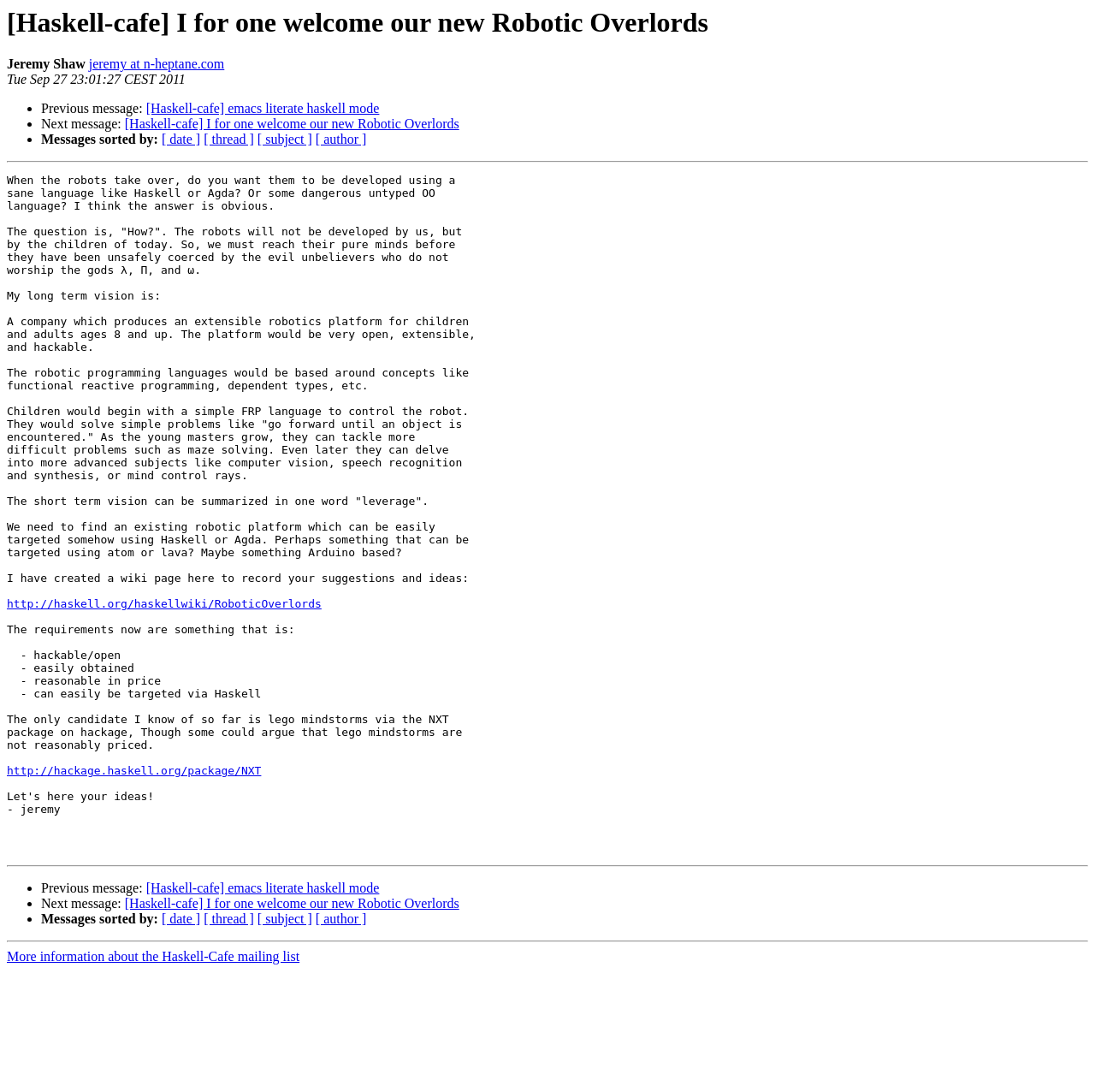Please respond to the question using a single word or phrase:
Who is the author of this message?

Jeremy Shaw